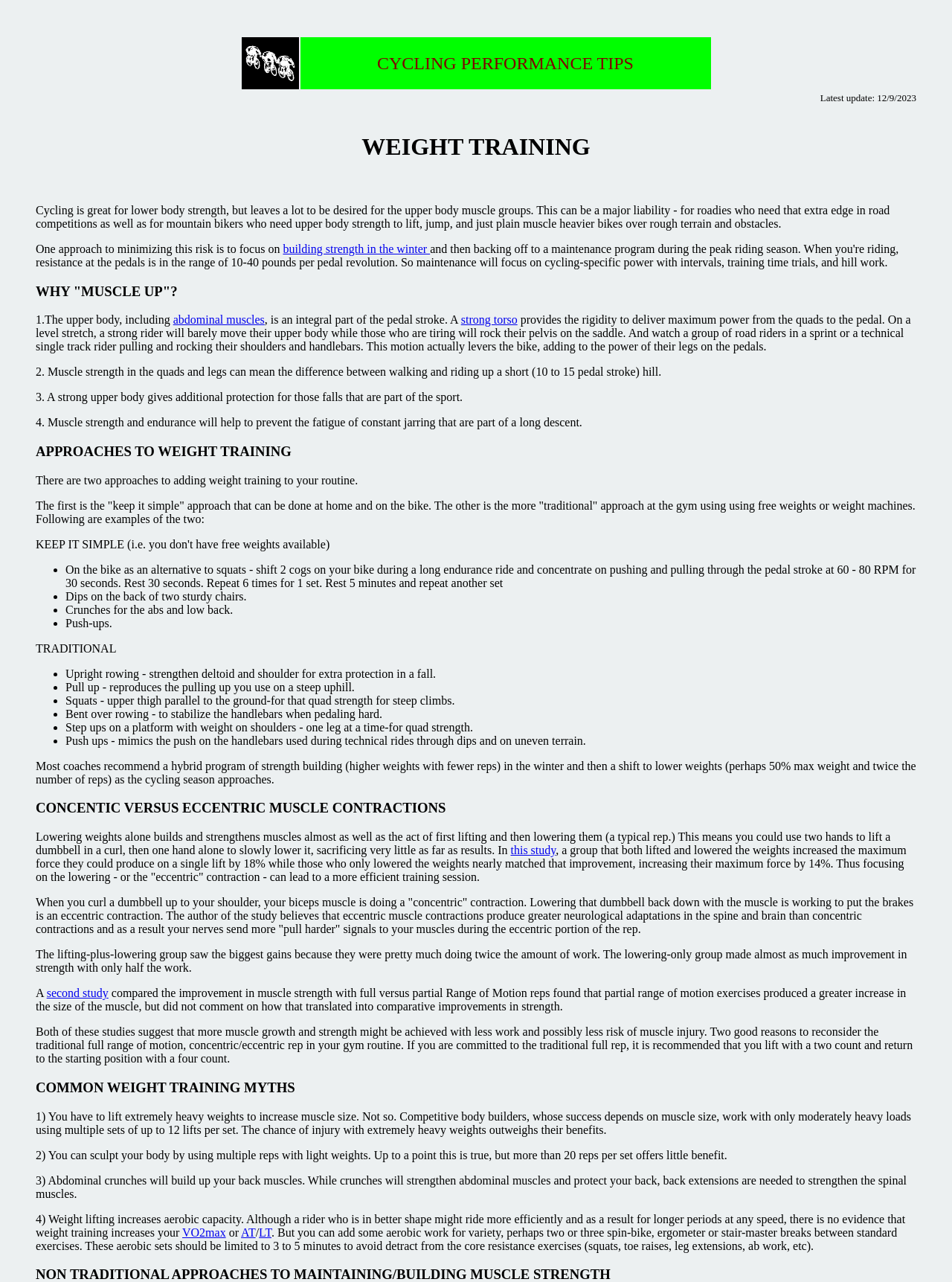Using the information shown in the image, answer the question with as much detail as possible: What is the purpose of eccentric muscle contractions?

According to the webpage, eccentric muscle contractions, which involve lowering weights, can build strength almost as well as concentric contractions, which involve lifting weights. This means that focusing on the lowering phase of a rep can lead to a more efficient training session.